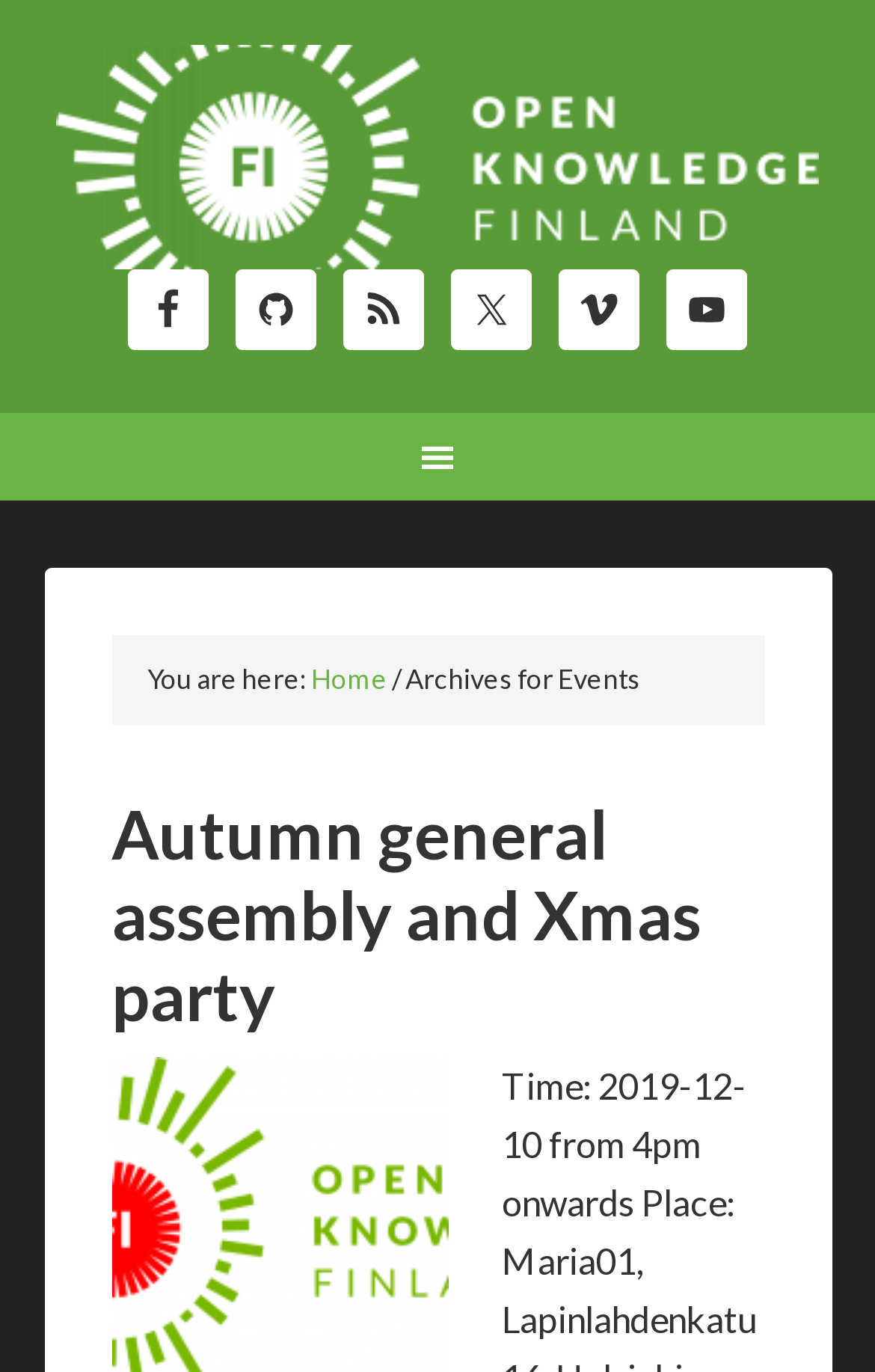Detail the various sections and features of the webpage.

The webpage is an archive of events from Open Knowledge Finland, currently on page 3 of 15. At the top, there is a header section with a link to the organization's main page, "OPEN KNOWLEDGE FINLAND", taking up most of the width. Below this, there are five social media links, each with an accompanying image, arranged horizontally from left to right: Facebook, GitHub, RSS, Twitter, and Vimeo. 

On the left side, there is a navigation menu labeled "Main" with a breadcrumb trail showing the current location. The trail starts with "You are here:" followed by a link to the "Home" page, then a separator, and finally the current page, "Archives for Events". 

The main content area has a single event listed, with a heading "Autumn general assembly and Xmas party" that also serves as a link to the event page.